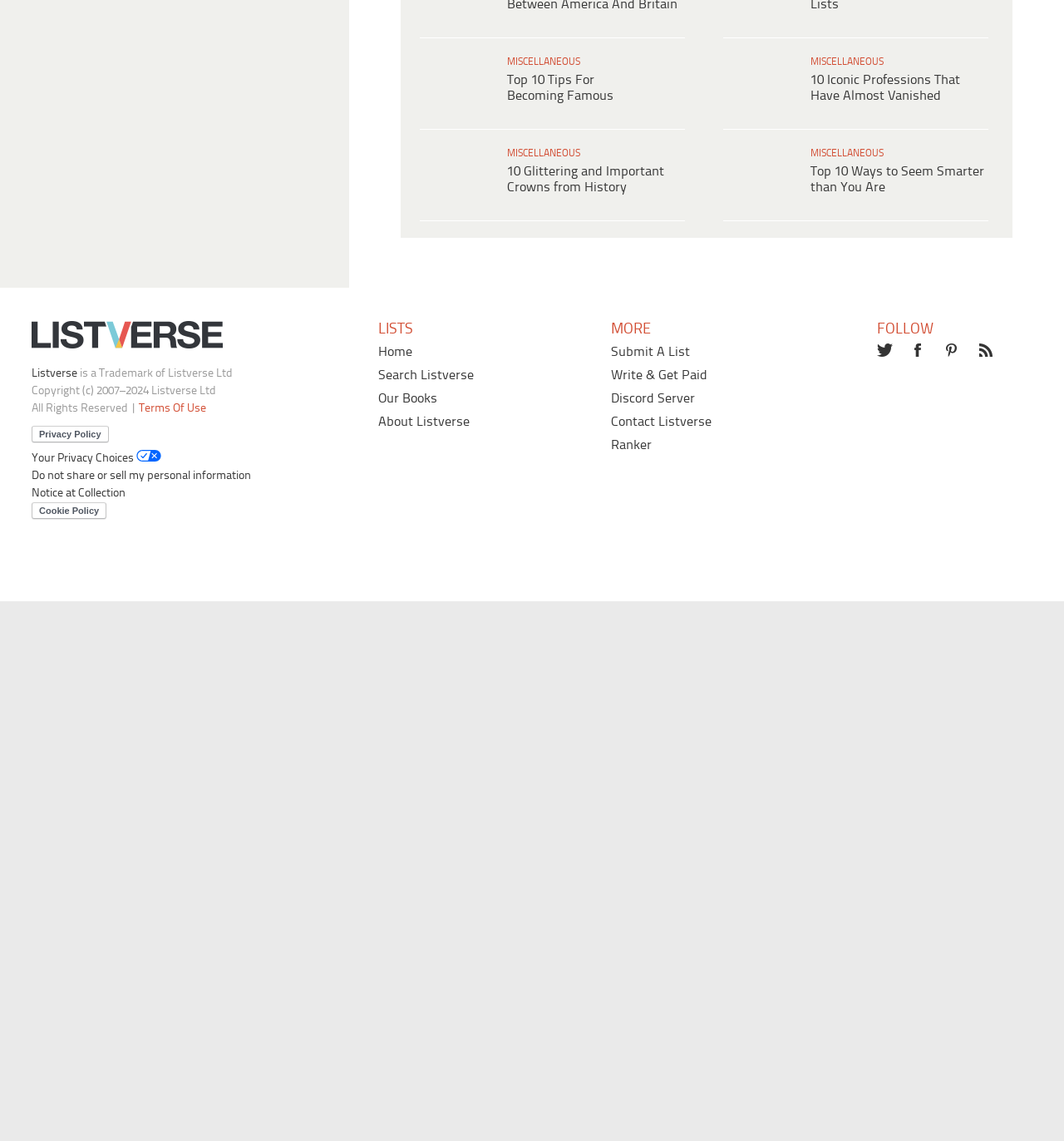Please find the bounding box coordinates for the clickable element needed to perform this instruction: "Learn about the top 10 biggest differences between America and Britain".

[0.42, 0.756, 0.61, 0.798]